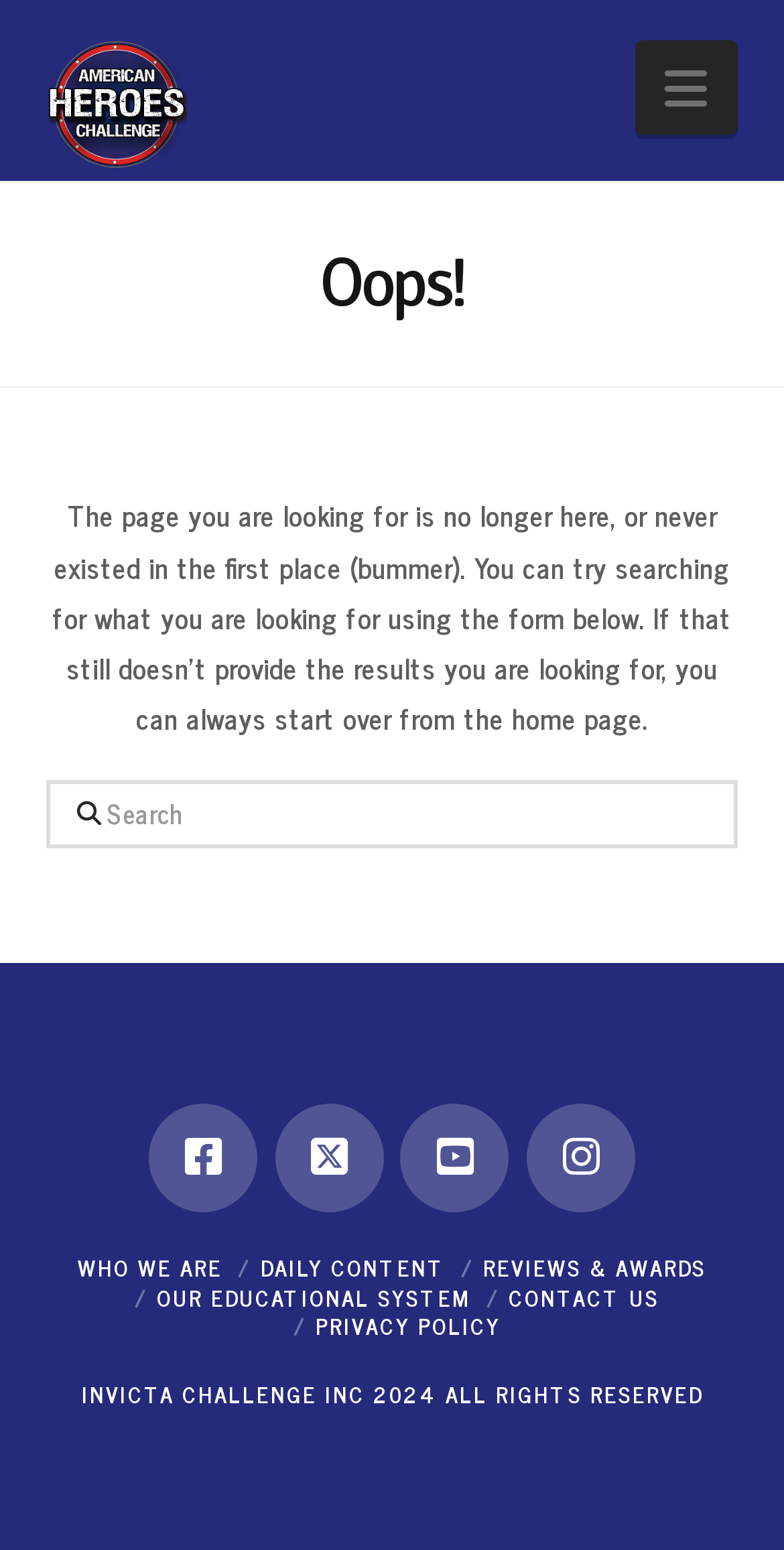What is the text on the top-left corner of the page?
Provide a fully detailed and comprehensive answer to the question.

The top-left corner of the page has a link and an image with the same text 'American Heroes Challenge', which suggests that it might be the logo or title of the website.